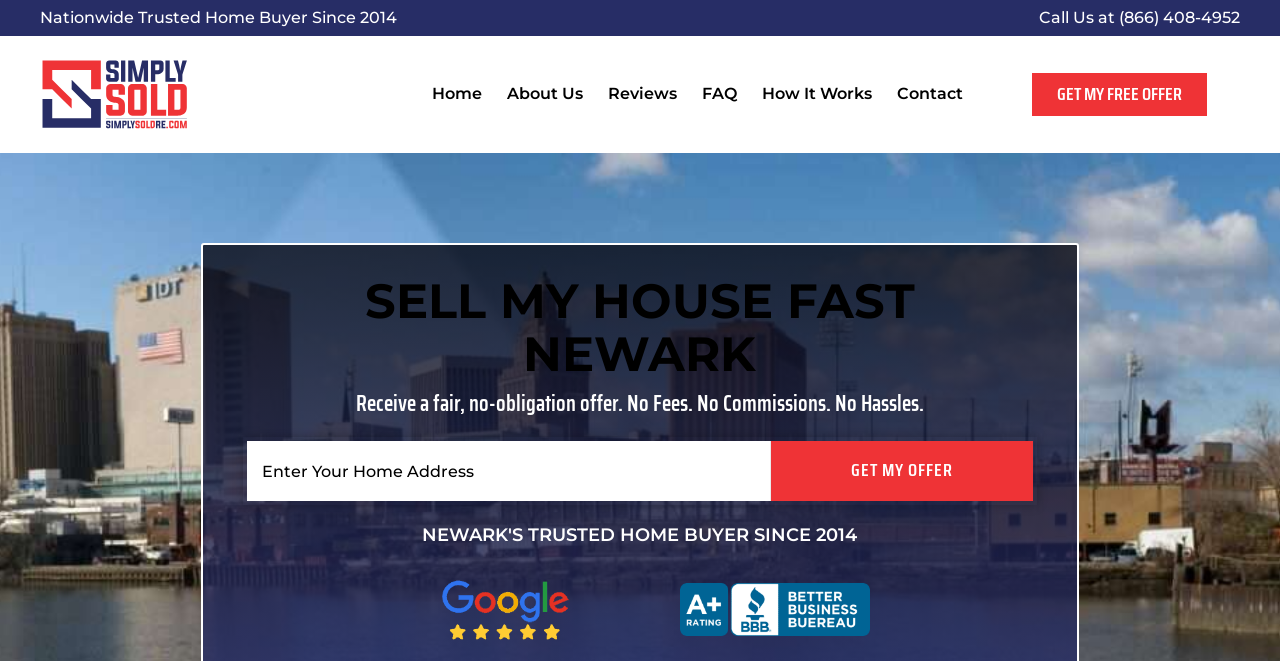Please mark the clickable region by giving the bounding box coordinates needed to complete this instruction: "Click the 'Get My Offer' button".

[0.602, 0.668, 0.807, 0.758]